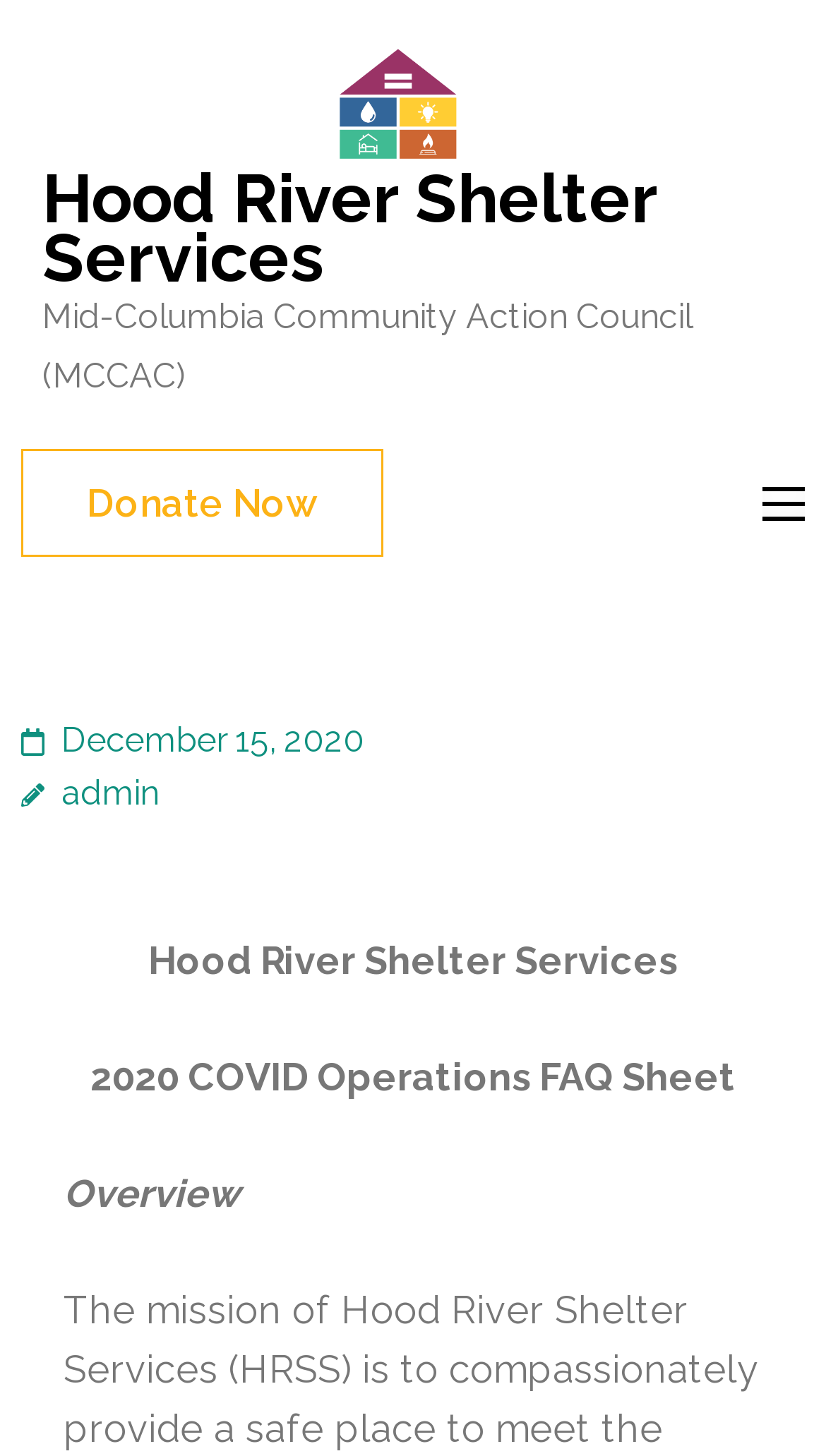What type of organization is Mid-Columbia Community Action Council?
Using the image as a reference, give a one-word or short phrase answer.

Community Action Council